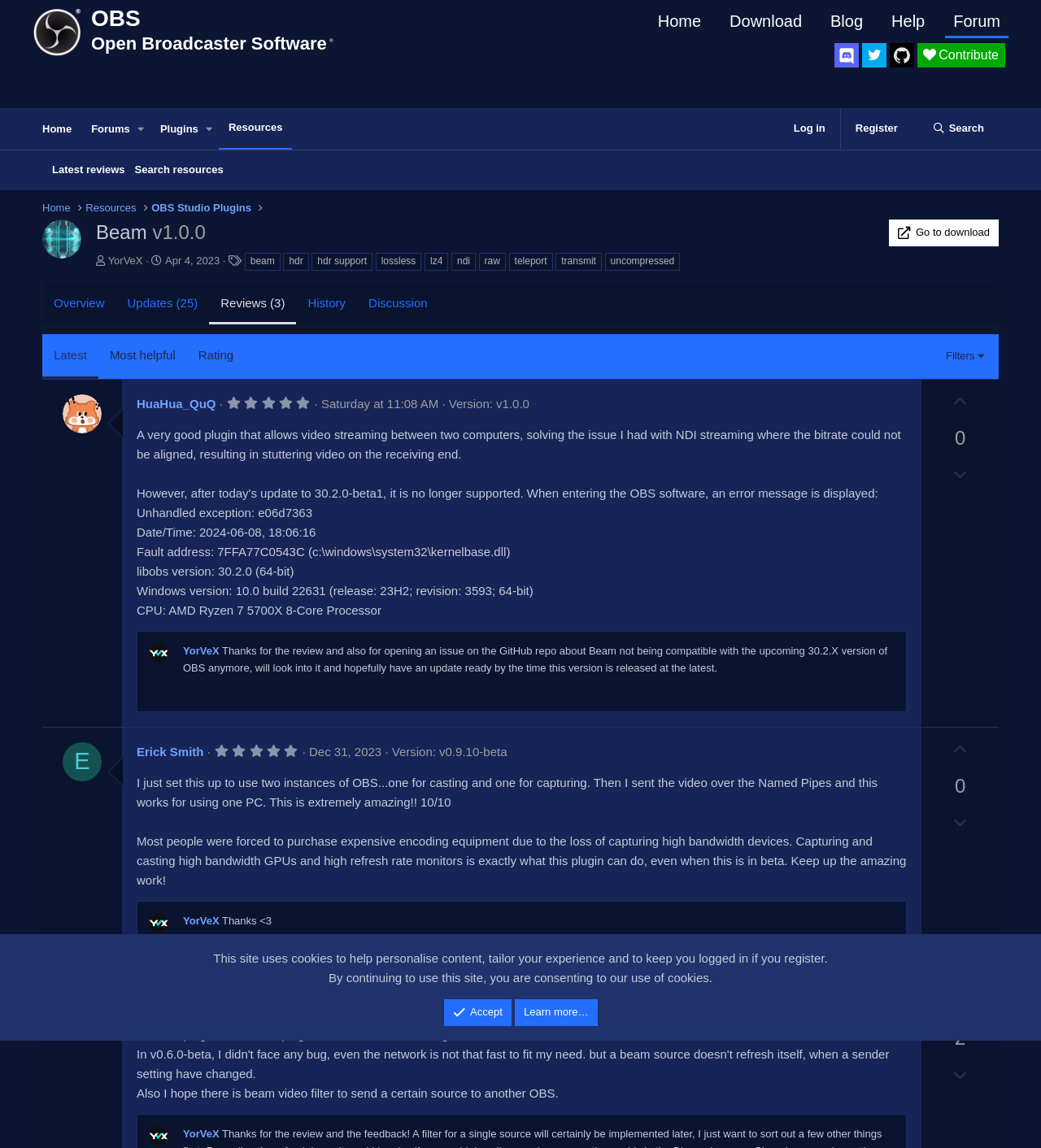Calculate the bounding box coordinates for the UI element based on the following description: "Inspirations". Ensure the coordinates are four float numbers between 0 and 1, i.e., [left, top, right, bottom].

None